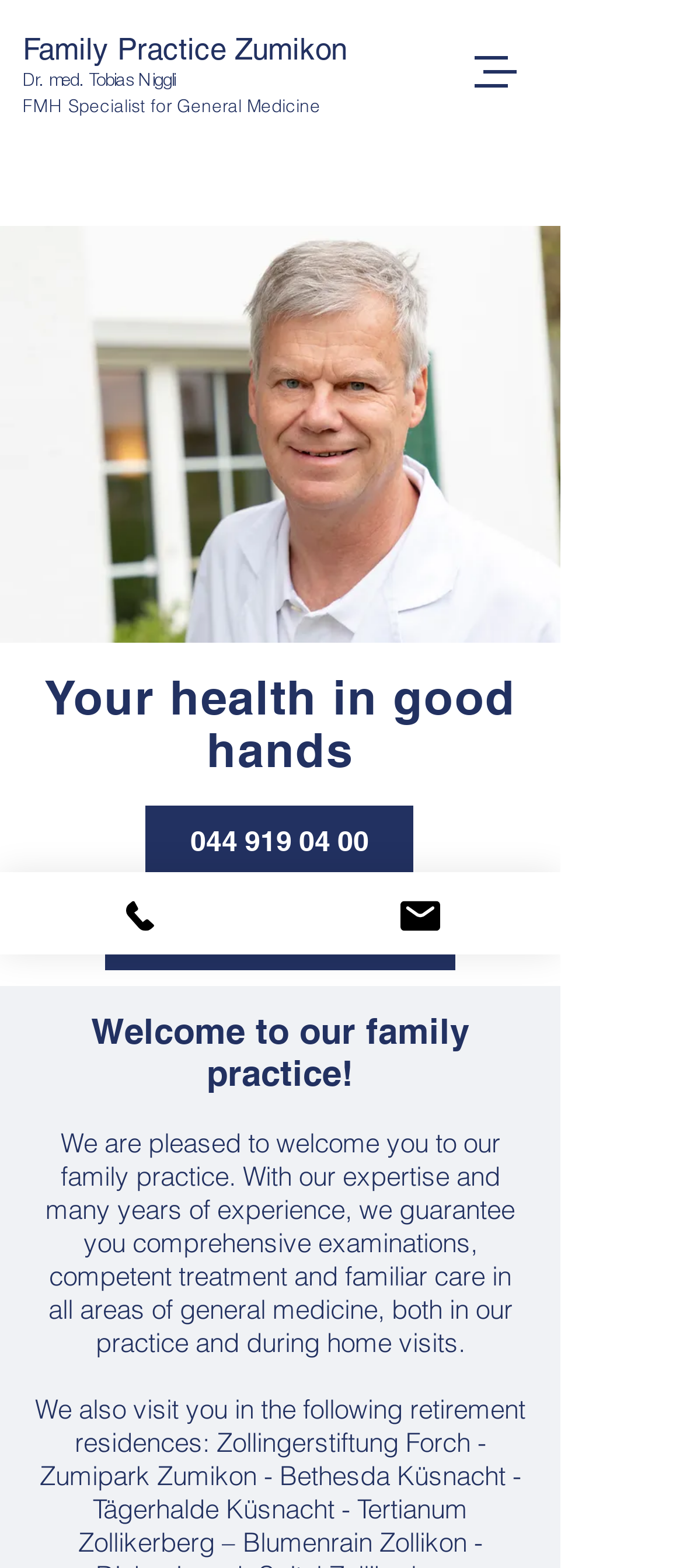Use one word or a short phrase to answer the question provided: 
What is the name of the family practice?

Family Practice Zumikon